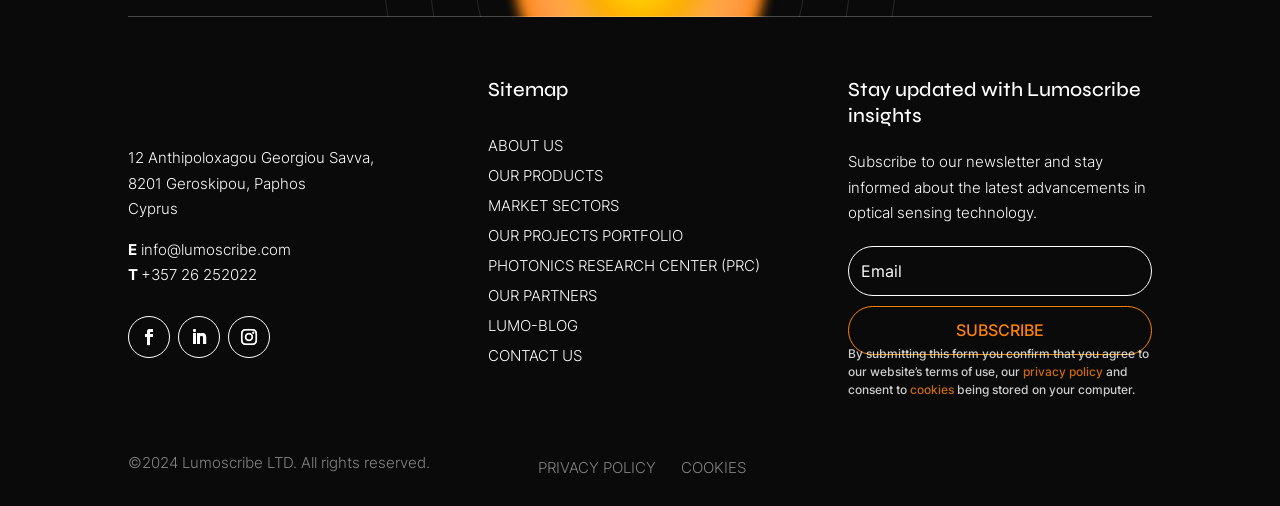Using the description: "Our Partners", identify the bounding box of the corresponding UI element in the screenshot.

[0.381, 0.566, 0.466, 0.603]